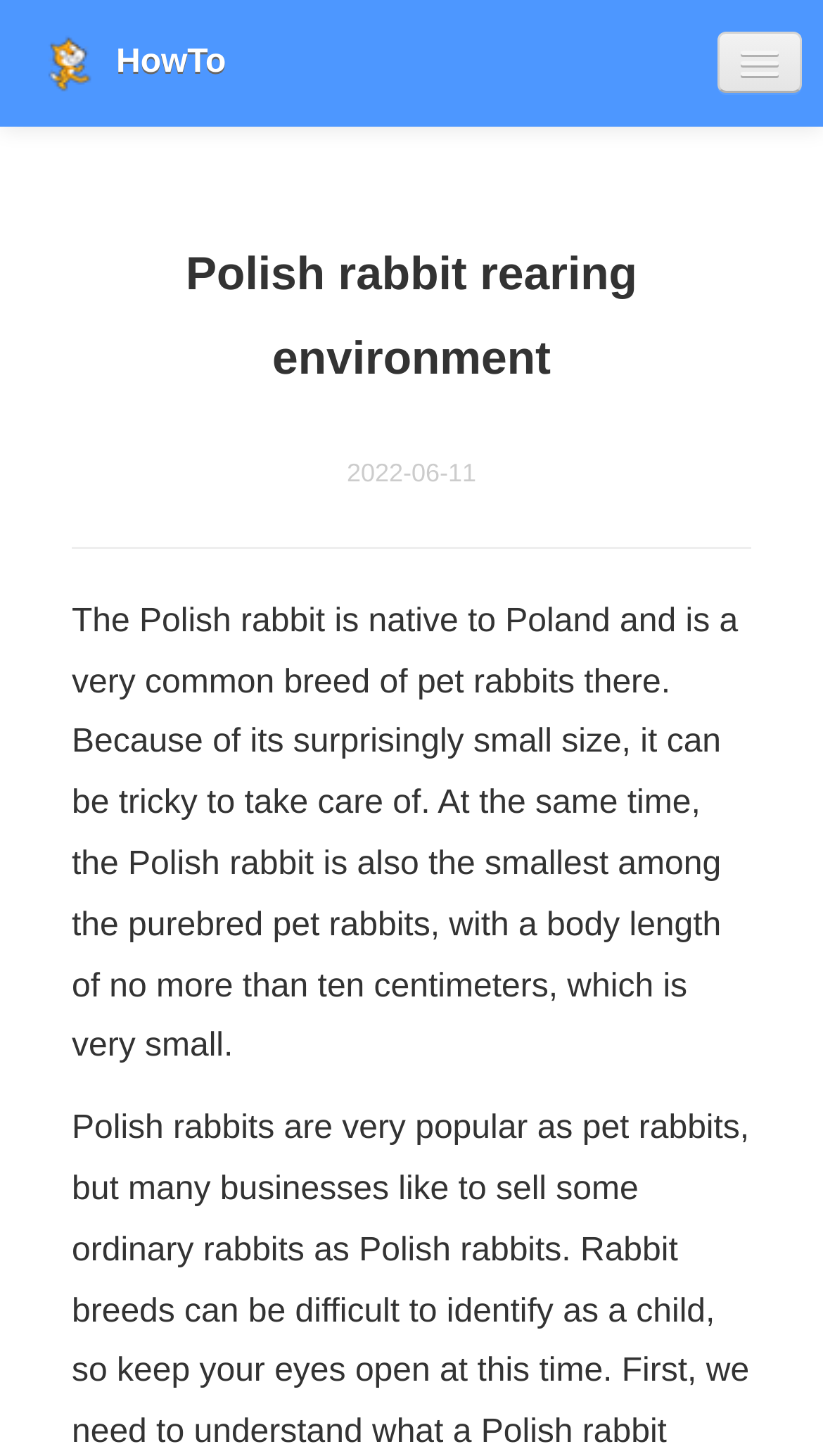What is the native country of the Polish rabbit?
Please give a well-detailed answer to the question.

Based on the webpage content, it is mentioned that 'The Polish rabbit is native to Poland and is a very common breed of pet rabbits there.' This sentence clearly states that Poland is the native country of the Polish rabbit.